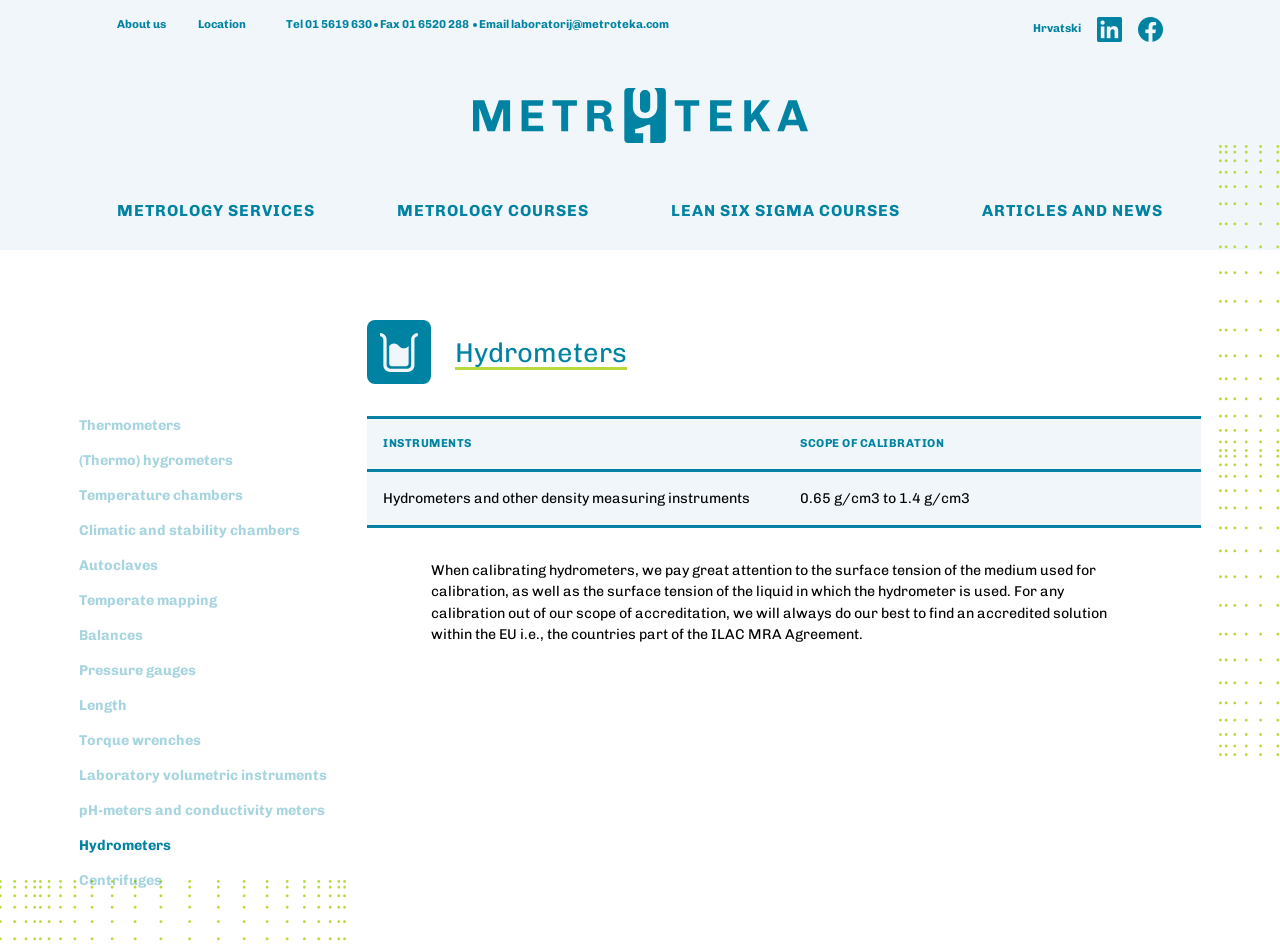Please specify the bounding box coordinates of the region to click in order to perform the following instruction: "Click on Hydrometers".

[0.062, 0.883, 0.263, 0.903]